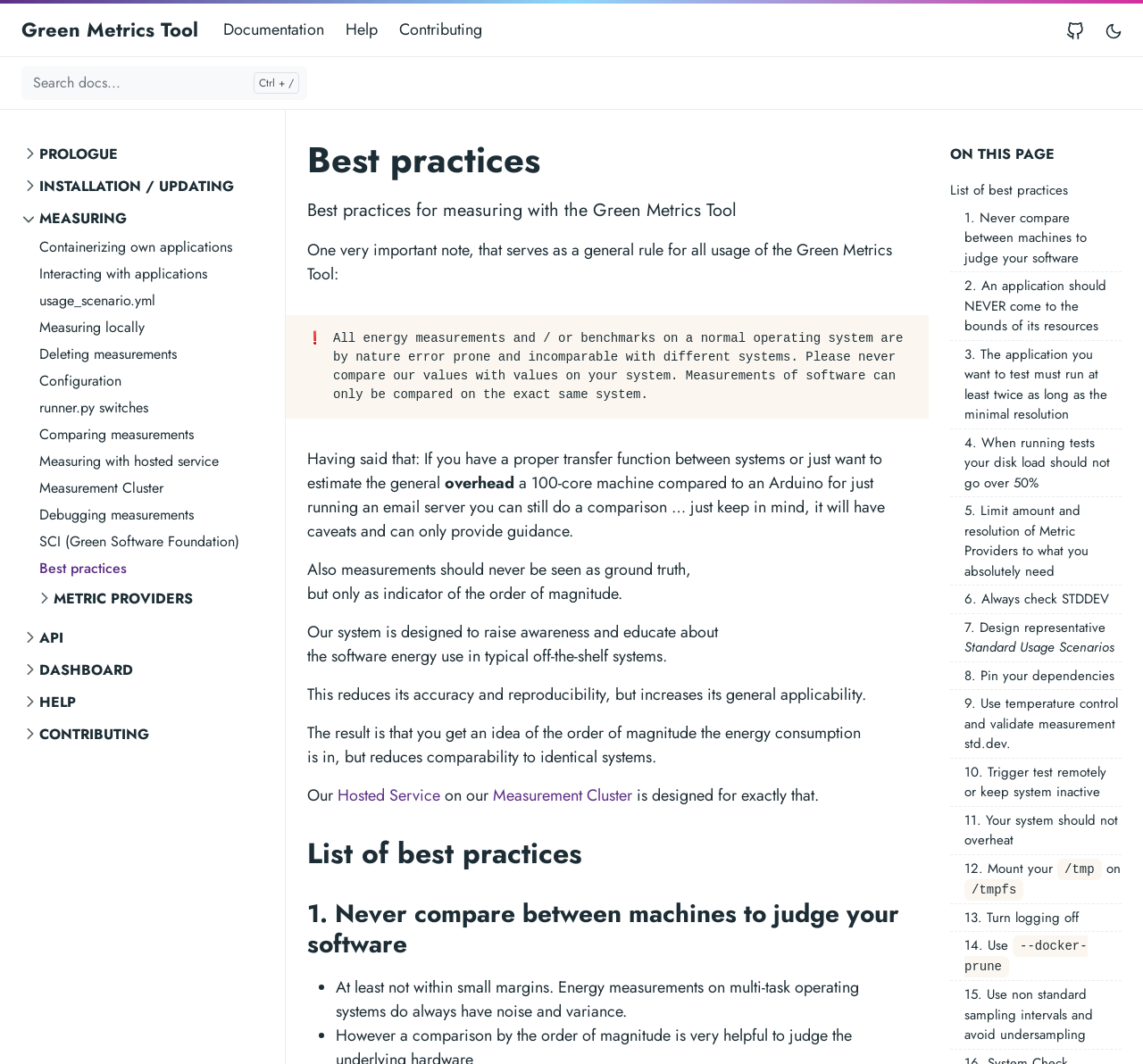Identify the bounding box coordinates for the UI element mentioned here: "Configuration". Provide the coordinates as four float values between 0 and 1, i.e., [left, top, right, bottom].

[0.034, 0.346, 0.249, 0.37]